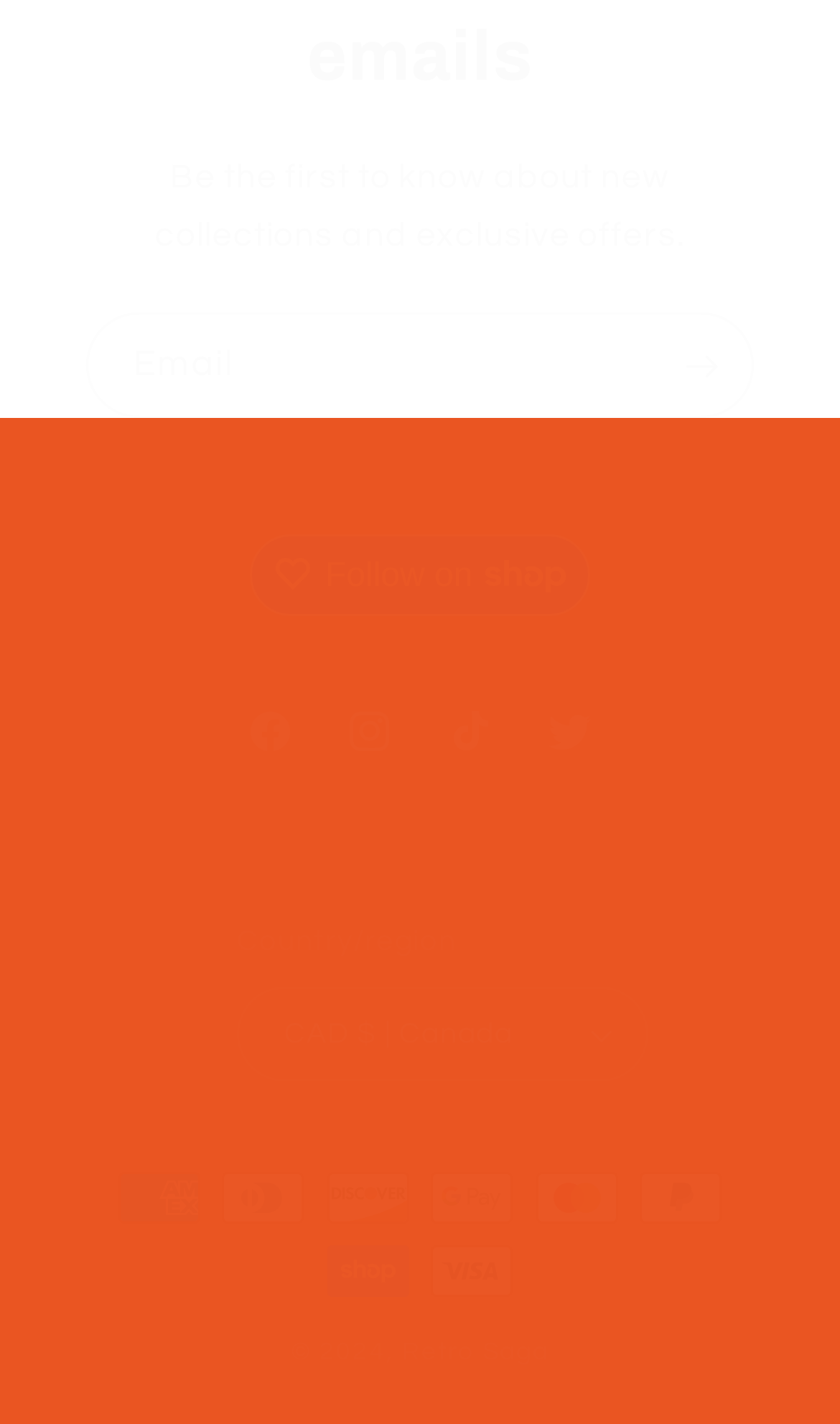Refer to the screenshot and give an in-depth answer to this question: What is the purpose of the textbox?

The textbox is labeled as 'Email' and is required, indicating that it is used to input an email address, likely for subscription or newsletter purposes.